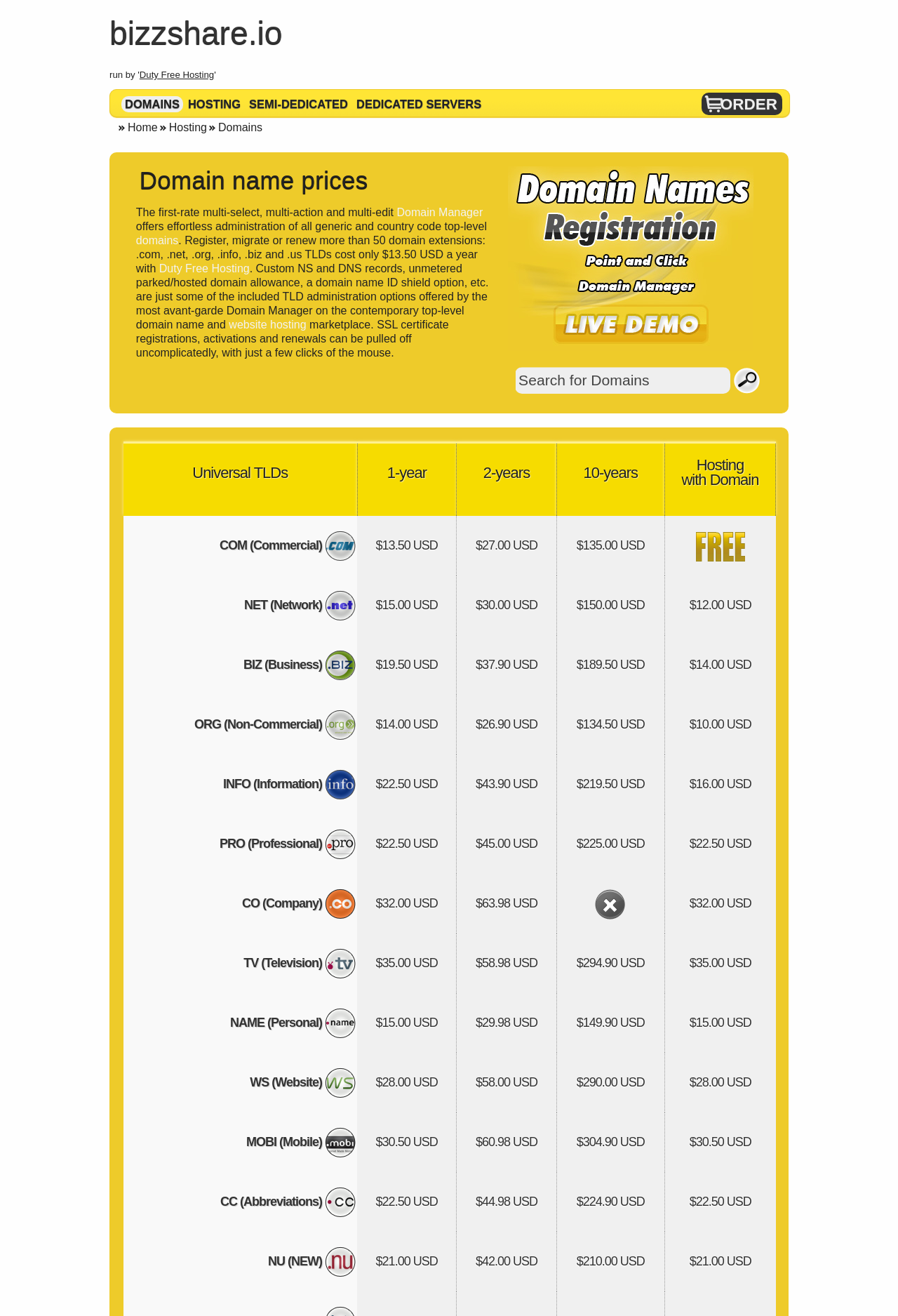Please locate the clickable area by providing the bounding box coordinates to follow this instruction: "Register a domain".

[0.817, 0.279, 0.847, 0.299]